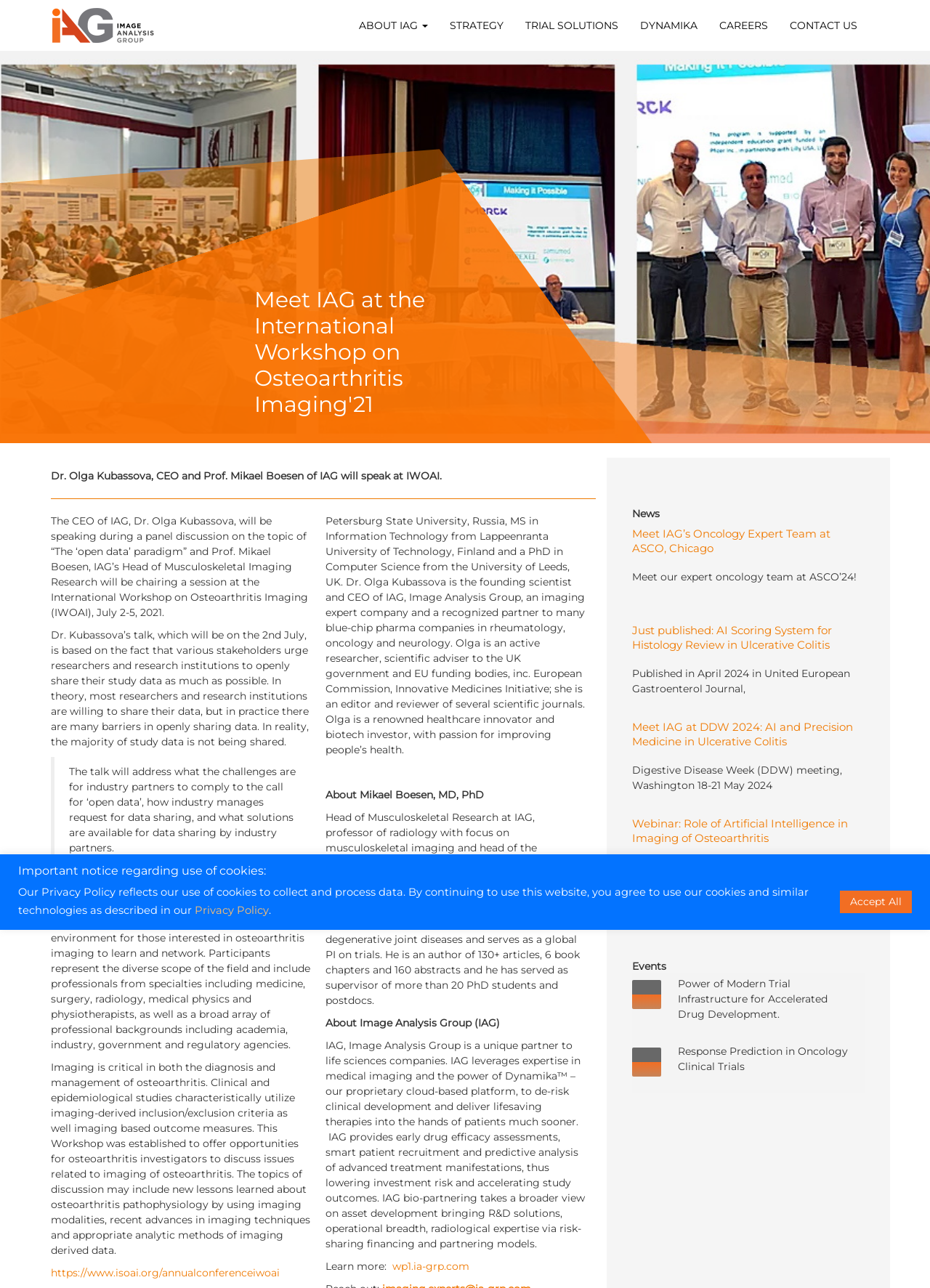Find and indicate the bounding box coordinates of the region you should select to follow the given instruction: "Click on the link to learn more about IAG".

[0.35, 0.978, 0.504, 0.988]